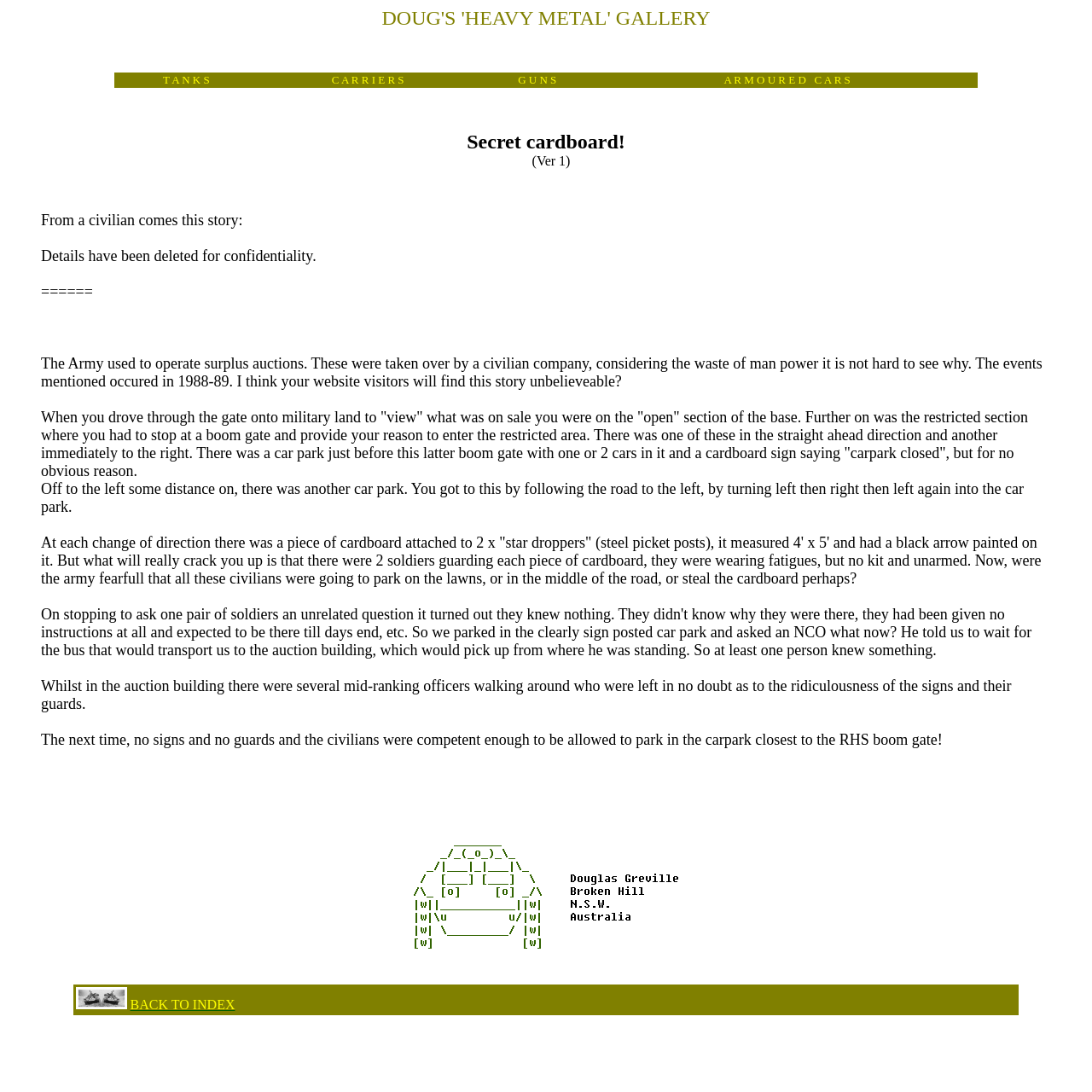Describe the webpage meticulously, covering all significant aspects.

The webpage is about DGA, with a focus on heavy metal and military-related content. At the top, there are three horizontal sections with text: "HEAVY METAL" and "GALLERY" on the left and right sides, respectively, with a small non-breaking space character in between. Below this, there is a table with four columns, each containing a header cell with text: "T A N K S", "C A R R I E R S", "G U N S", and "A R M O U R E D C A R S".

The main content of the page is divided into two blockquotes. The first one contains a short story about "Secret cardboard!" with a version number "(Ver 1)" below it. The second blockquote is longer and tells a story about a civilian's experience with the Army's surplus auctions. The story is divided into several paragraphs, with some details removed for confidentiality. The story describes the layout of the military base, including car parks and boom gates, and the presence of soldiers guarding cardboard signs with arrows.

At the bottom of the page, there is an image of a signature or logo, and a table with a single row and cell containing a link to "BACK TO INDEX" with a small image preceding the text.